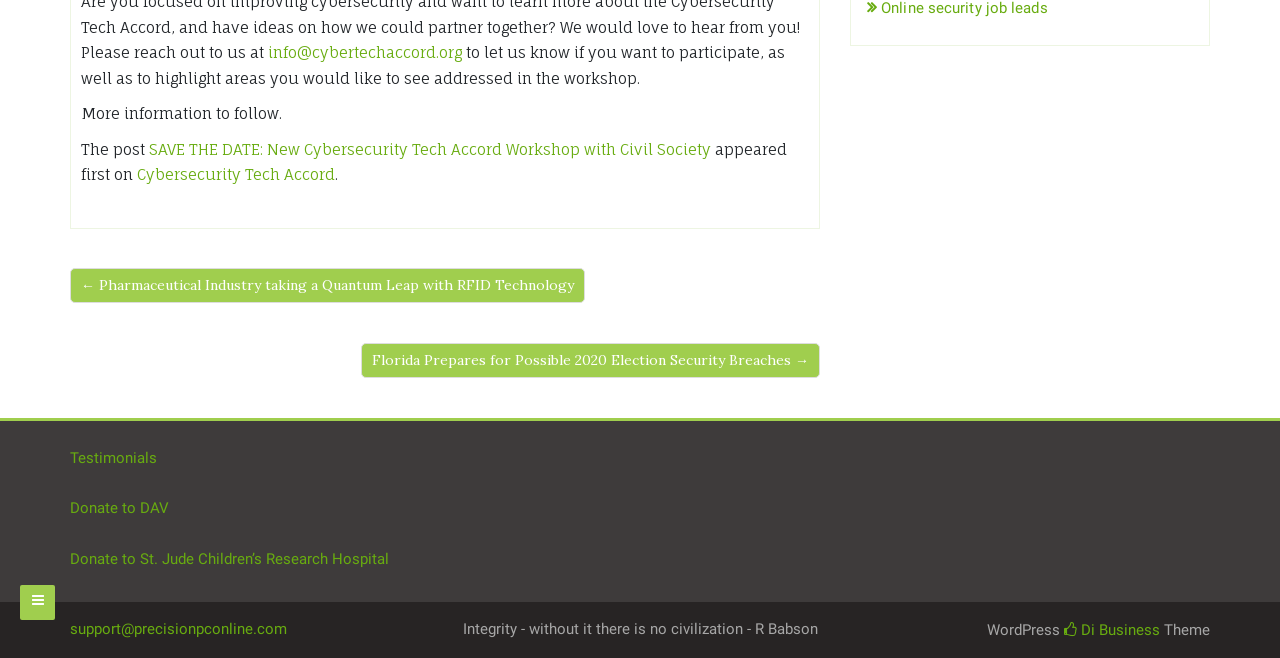Please find the bounding box coordinates in the format (top-left x, top-left y, bottom-right x, bottom-right y) for the given element description. Ensure the coordinates are floating point numbers between 0 and 1. Description: info@cybertechaccord.org

[0.209, 0.065, 0.361, 0.094]